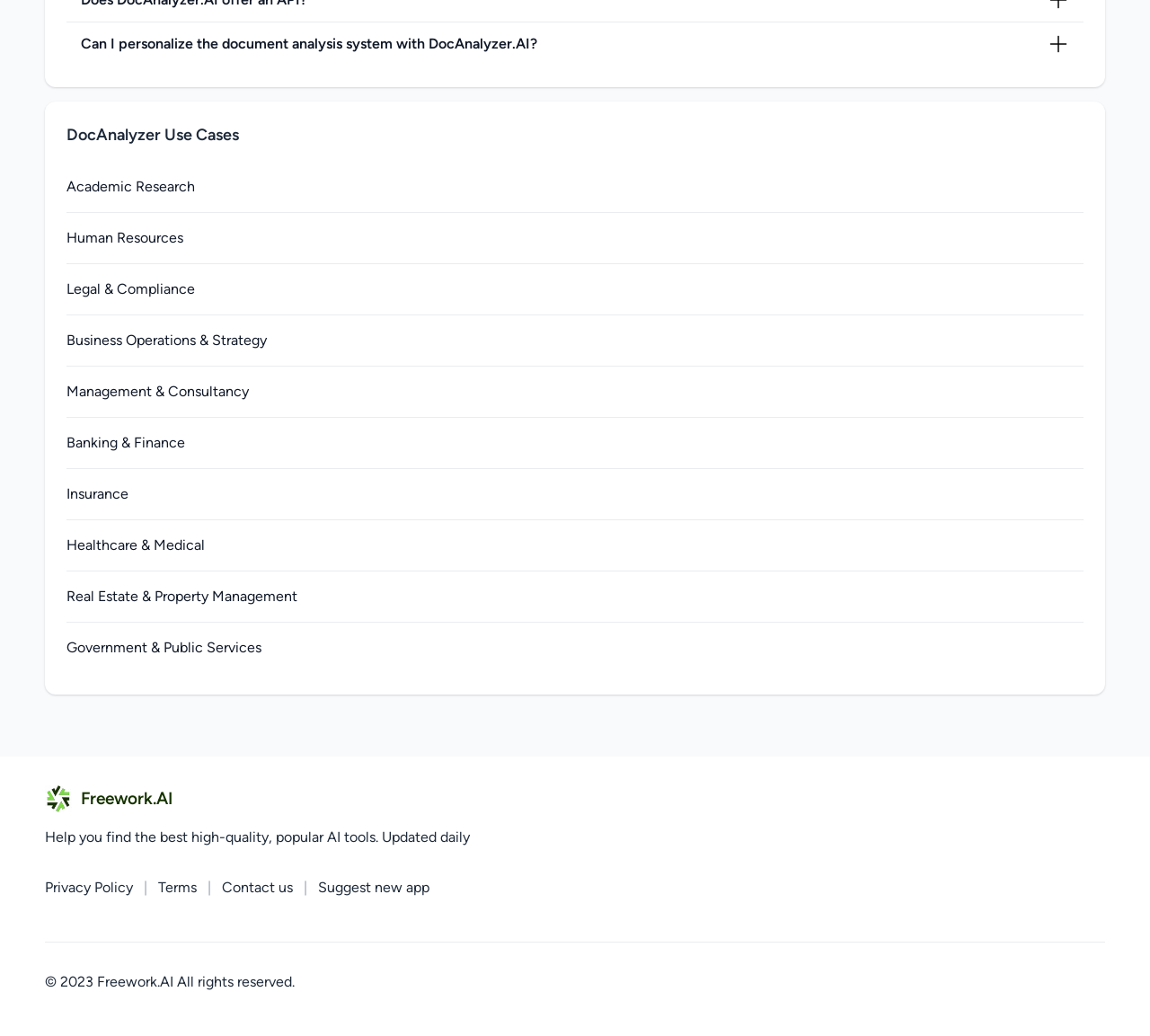Provide the bounding box coordinates of the HTML element described by the text: "Suggest new app". The coordinates should be in the format [left, top, right, bottom] with values between 0 and 1.

[0.277, 0.847, 0.373, 0.867]